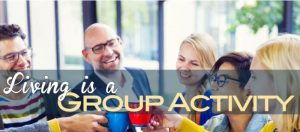Reply to the question below using a single word or brief phrase:
What is the atmosphere of the social gathering?

Lively